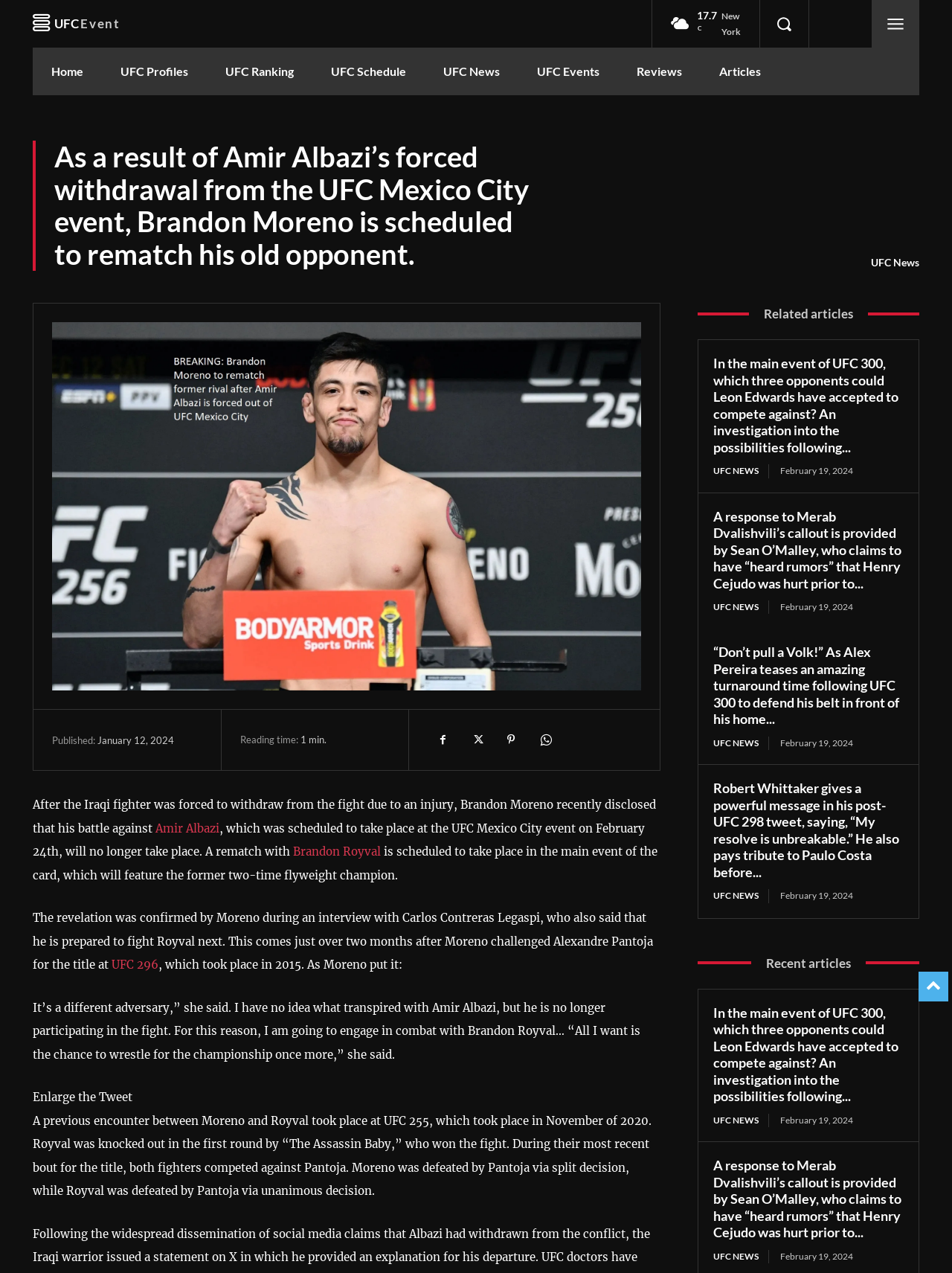Identify the bounding box coordinates for the UI element mentioned here: "UFC Schedule". Provide the coordinates as four float values between 0 and 1, i.e., [left, top, right, bottom].

[0.328, 0.037, 0.446, 0.075]